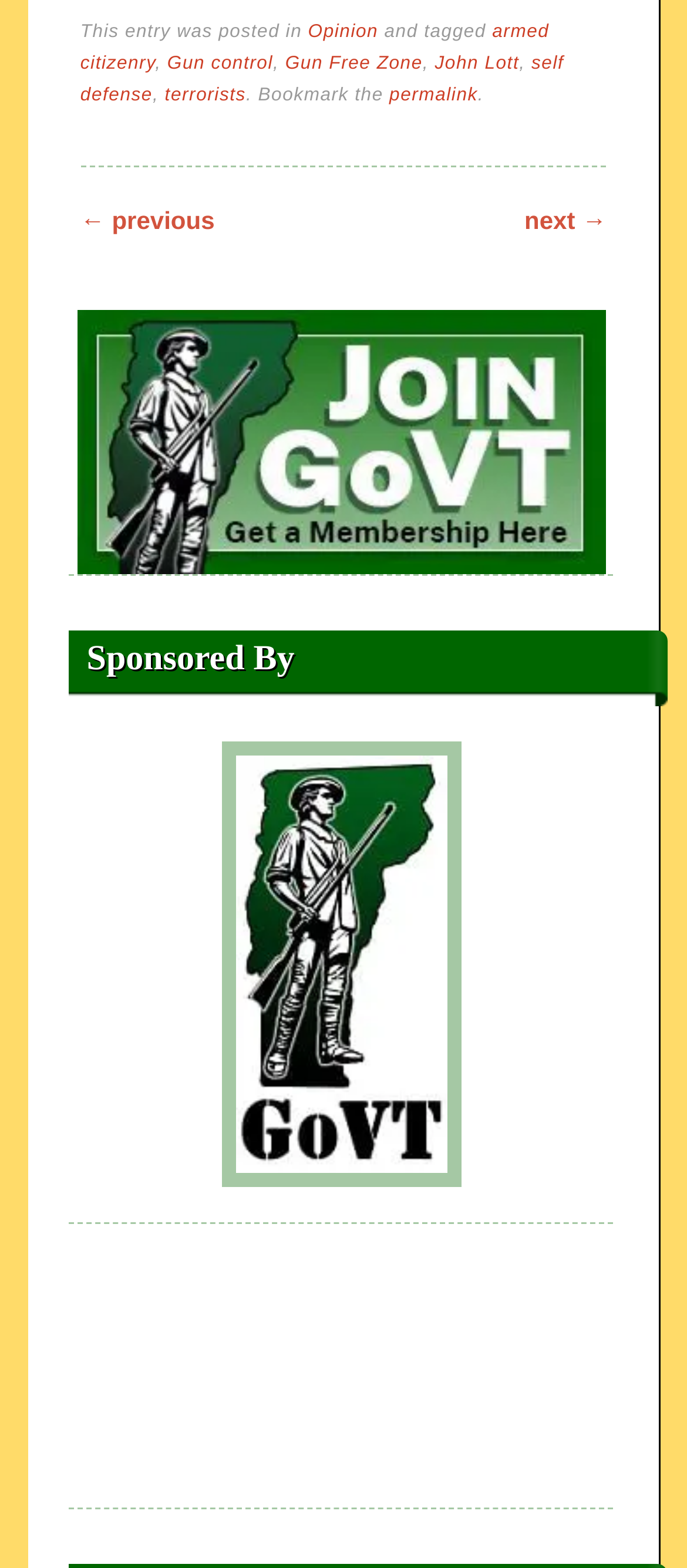Identify the bounding box coordinates for the region of the element that should be clicked to carry out the instruction: "Click on the 'Donate Now!' button". The bounding box coordinates should be four float numbers between 0 and 1, i.e., [left, top, right, bottom].

[0.1, 0.803, 0.892, 0.939]